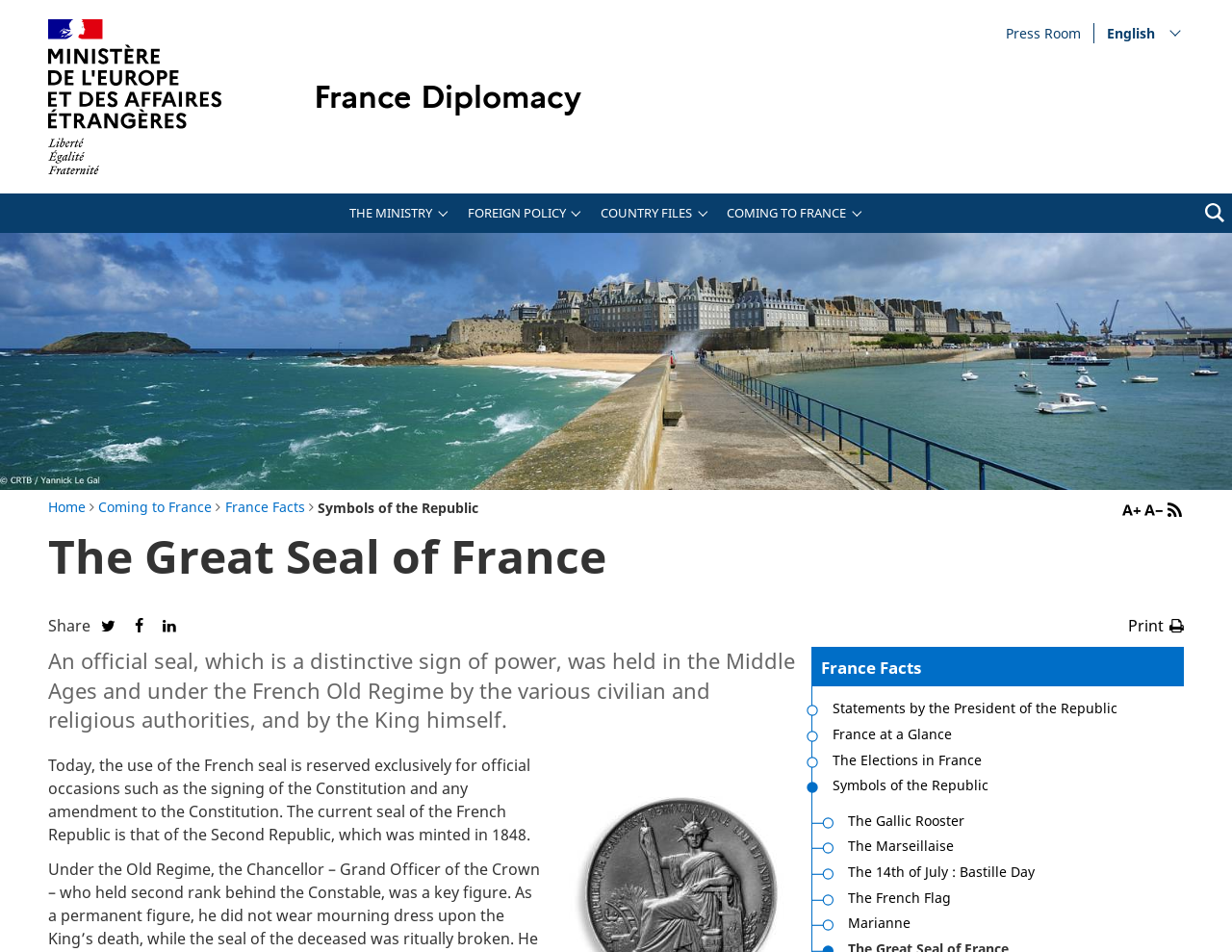Reply to the question with a single word or phrase:
What is the name of the navigation section that contains links to 'Home', 'Coming to France', and 'France Facts'?

position dans le site